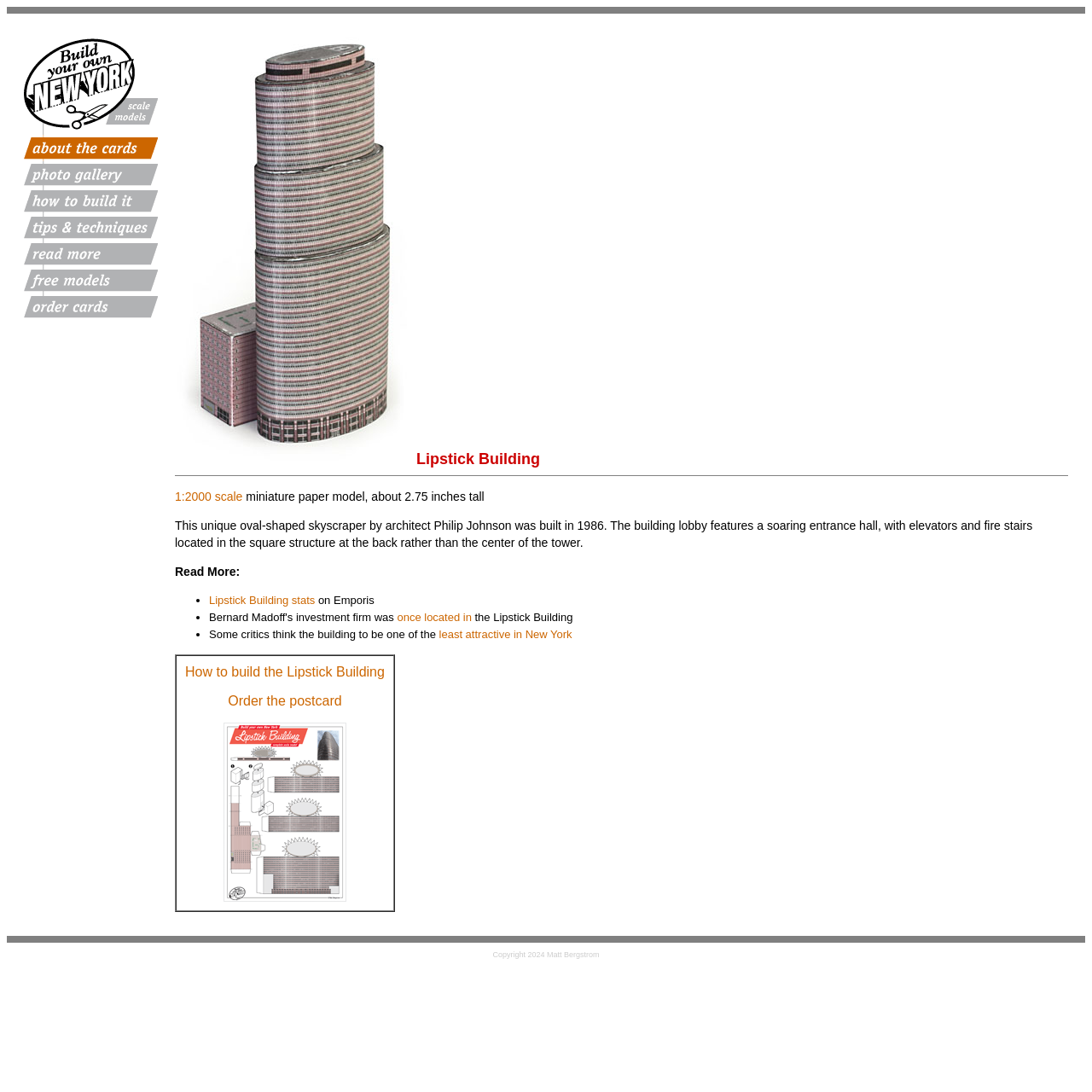What is the name of the building model?
By examining the image, provide a one-word or phrase answer.

Lipstick Building